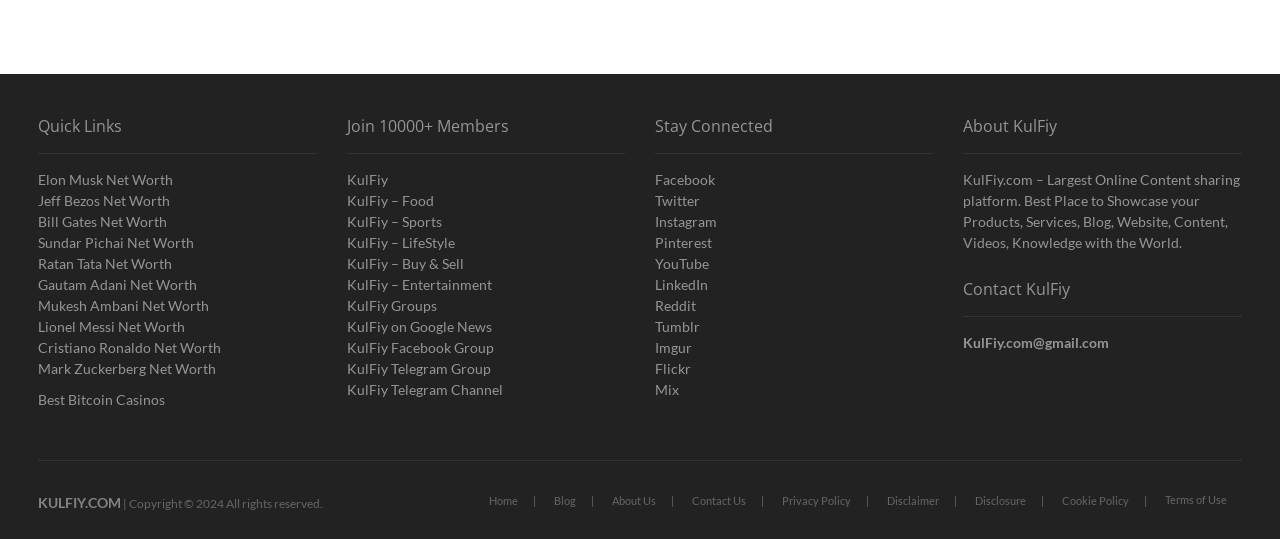How many links are there in the Footer Menu?
Based on the image, provide a one-word or brief-phrase response.

11